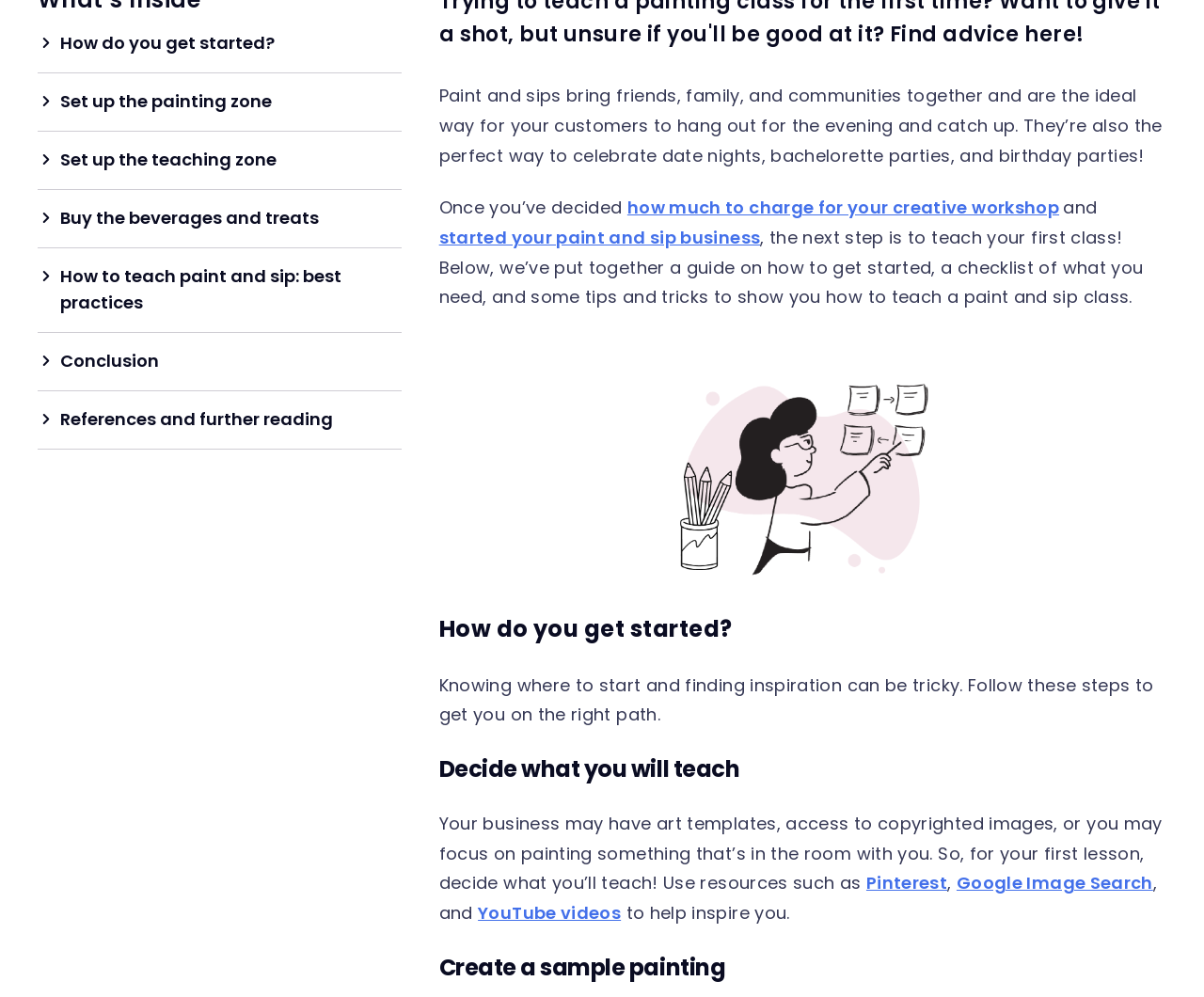Refer to the element description Google Image Search and identify the corresponding bounding box in the screenshot. Format the coordinates as (top-left x, top-left y, bottom-right x, bottom-right y) with values in the range of 0 to 1.

[0.794, 0.874, 0.958, 0.898]